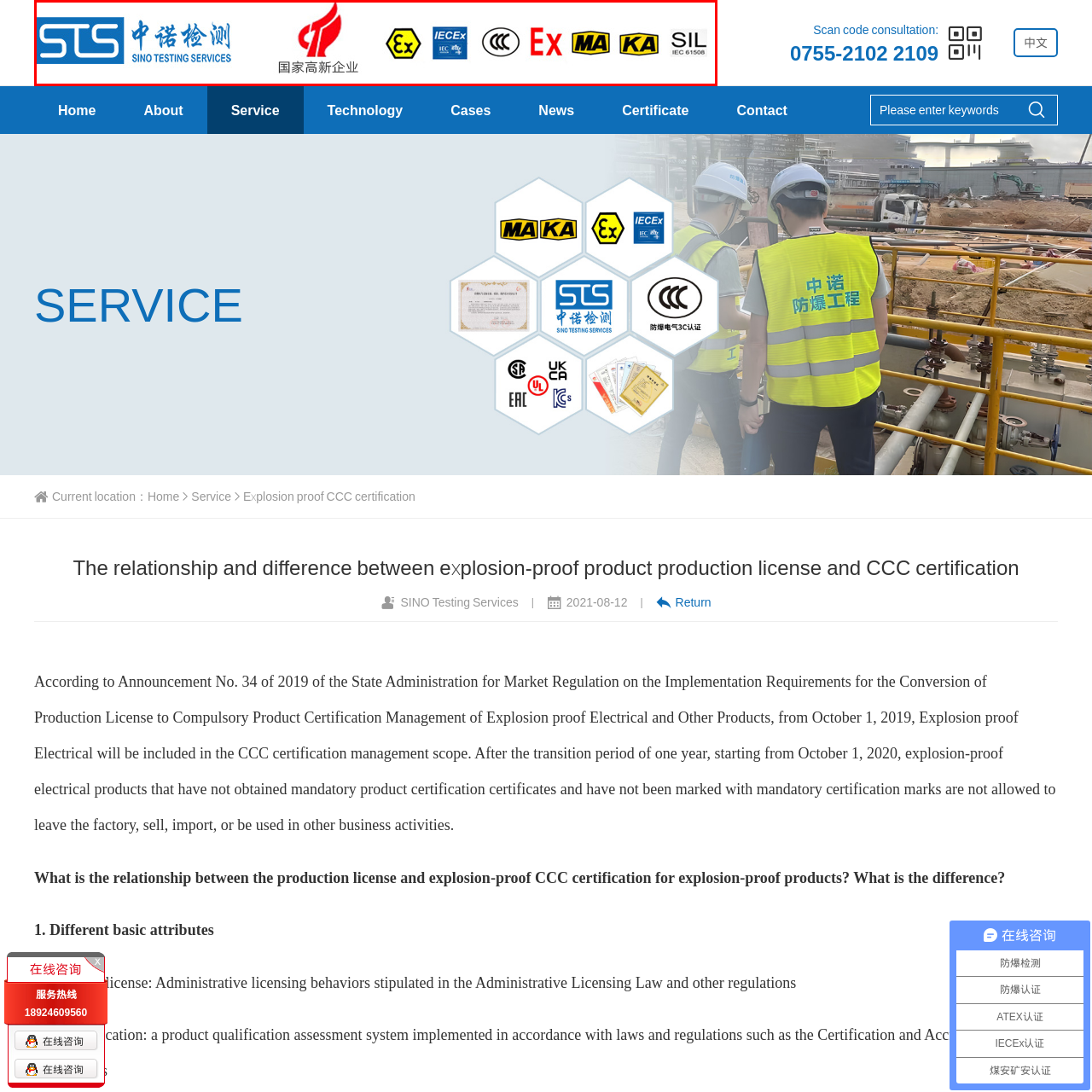Give an in-depth description of the image within the red border.

The image features the logo and branding of Sino Testing Services (STS), a company known for providing testing and certification services. Prominently displayed is the STS logo, emphasized in blue, alongside the company’s name in both English and Chinese ("中诺检测"). 

Below the logo, a series of certification symbols highlights the company’s compliance with various international standards. These include the IECEx logo, indicating compliance with international standards for equipment used in explosive atmospheres, as well as other certification marks like CCC, Ex, MA, and KA, which signify the company’s capabilities in safety and quality assurance. The representation of these logos communicates STS's commitment to excellence in certification and testing within specialized industries, particularly those involving hazardous materials.